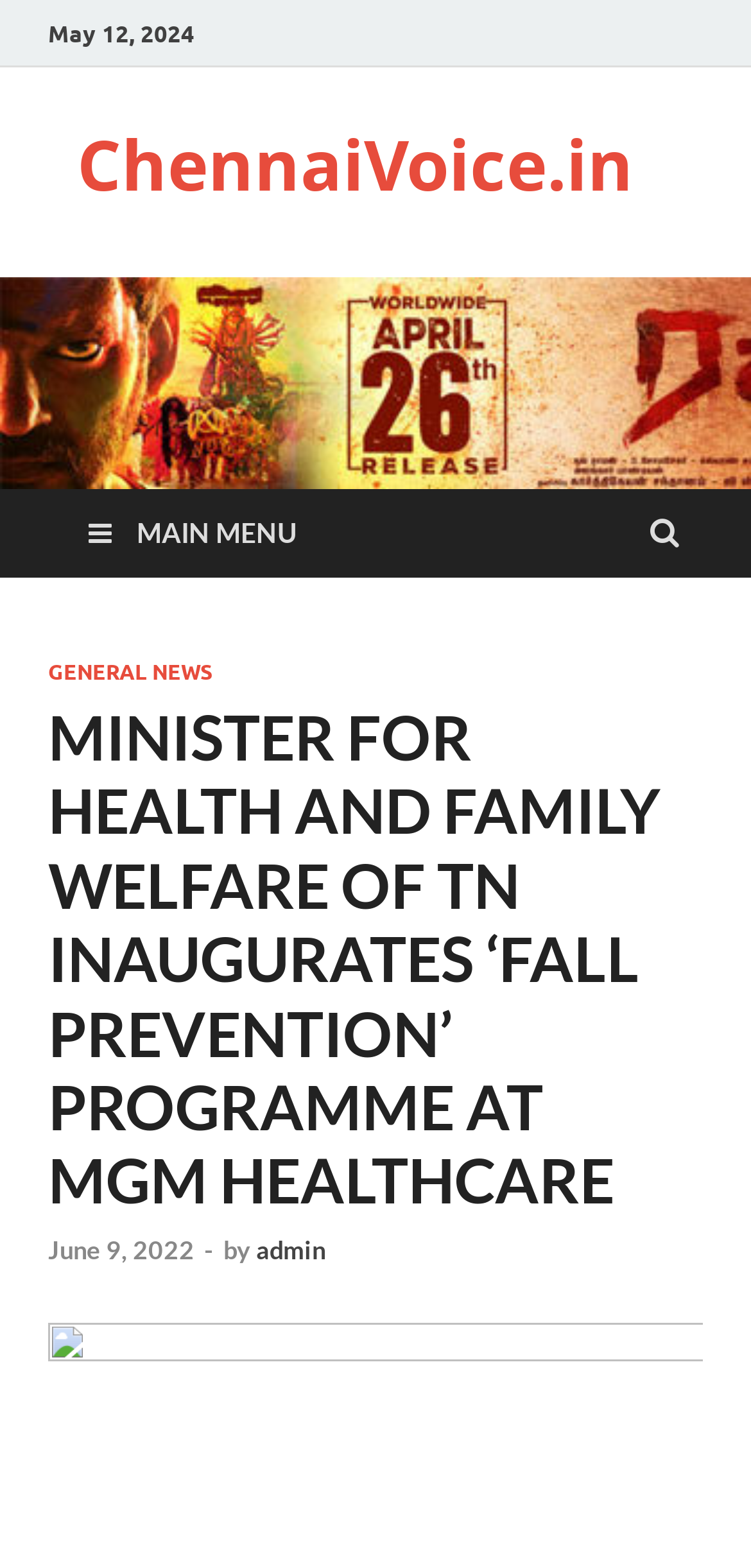Write a detailed summary of the webpage.

The webpage appears to be a news article page. At the top, there is a date "May 12, 2024" and a link to the website "ChennaiVoice.in". Below these elements, there is a main menu link with an icon, which is located on the left side of the page.

The main content of the page is a news article with a heading that reads "MINISTER FOR HEALTH AND FAMILY WELFARE OF TN INAUGURATES ‘FALL PREVENTION’ PROGRAMME AT MGM HEALTHCARE". This heading is positioned in the middle of the page, with a category link "GENERAL NEWS" above it. 

On the right side of the heading, there is a link to an older news article dated "June 9, 2022", accompanied by a time indicator and a separator dash. The author of the article, "admin", is credited below the date.

There are a total of 5 links on the page, including the main menu link, the category link, the website link, the older news article link, and the author link.